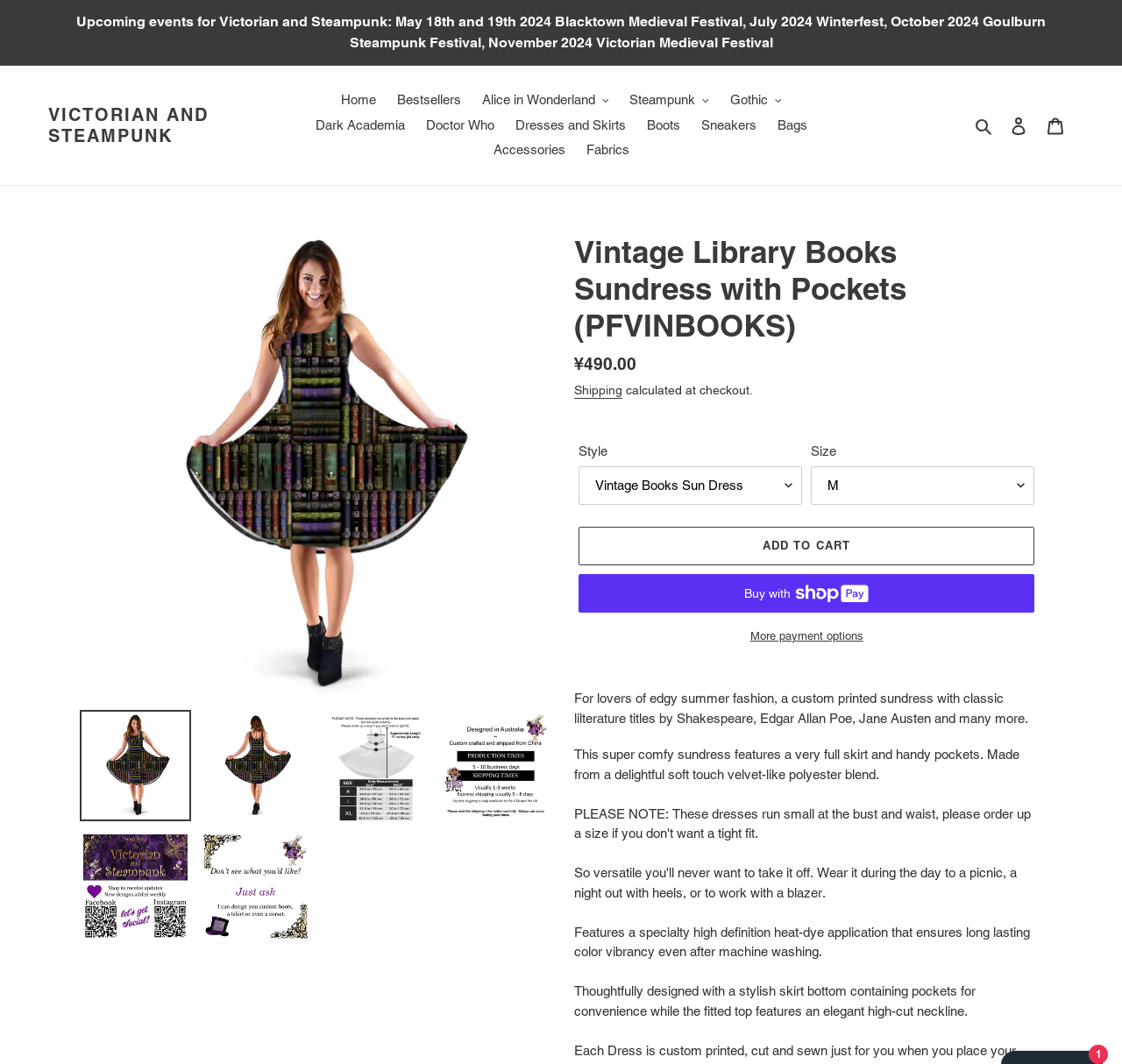Your task is to find and give the main heading text of the webpage.

Vintage Library Books Sundress with Pockets (PFVINBOOKS)